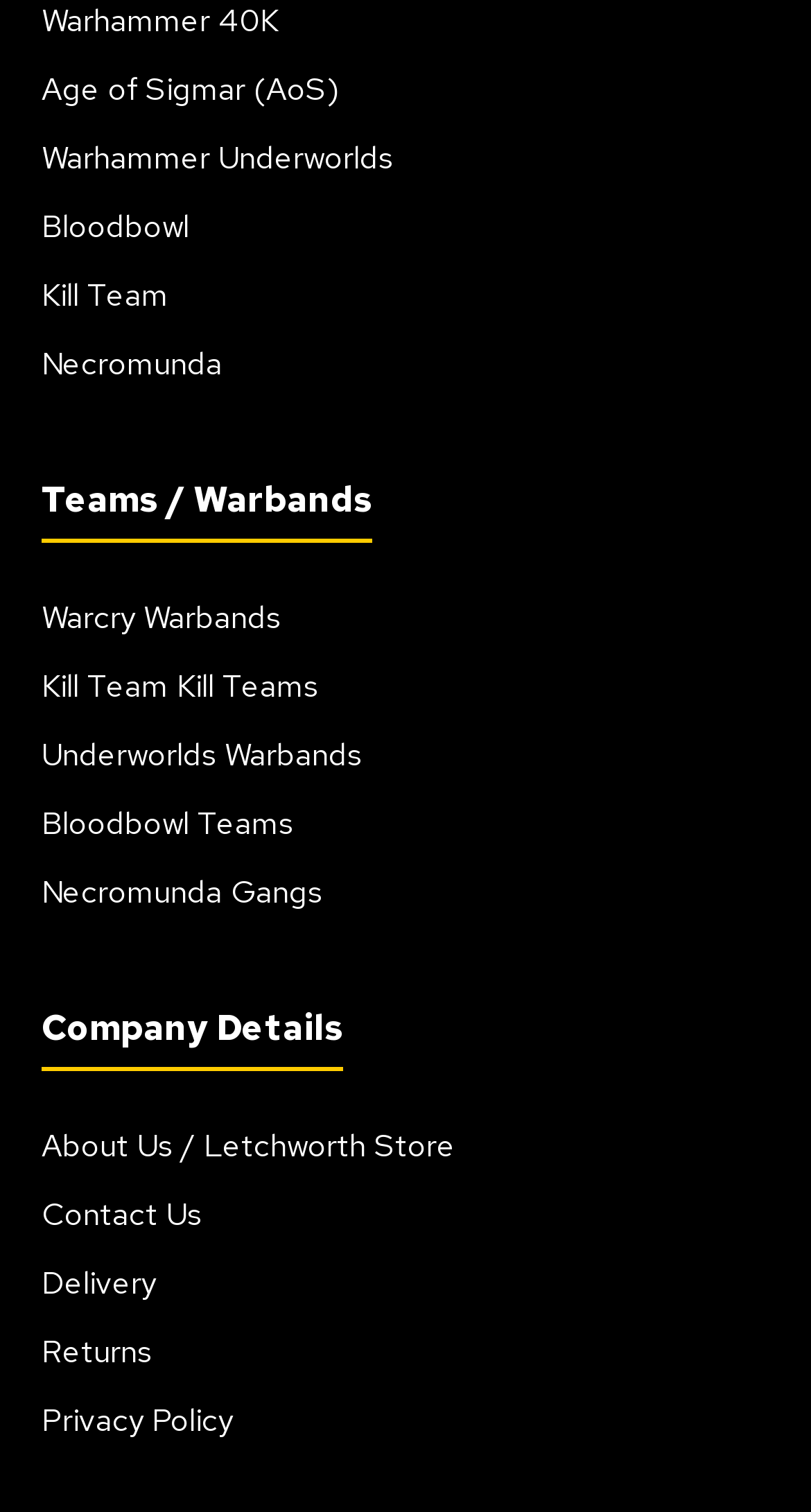Find the bounding box coordinates of the clickable element required to execute the following instruction: "Click on Education". Provide the coordinates as four float numbers between 0 and 1, i.e., [left, top, right, bottom].

None